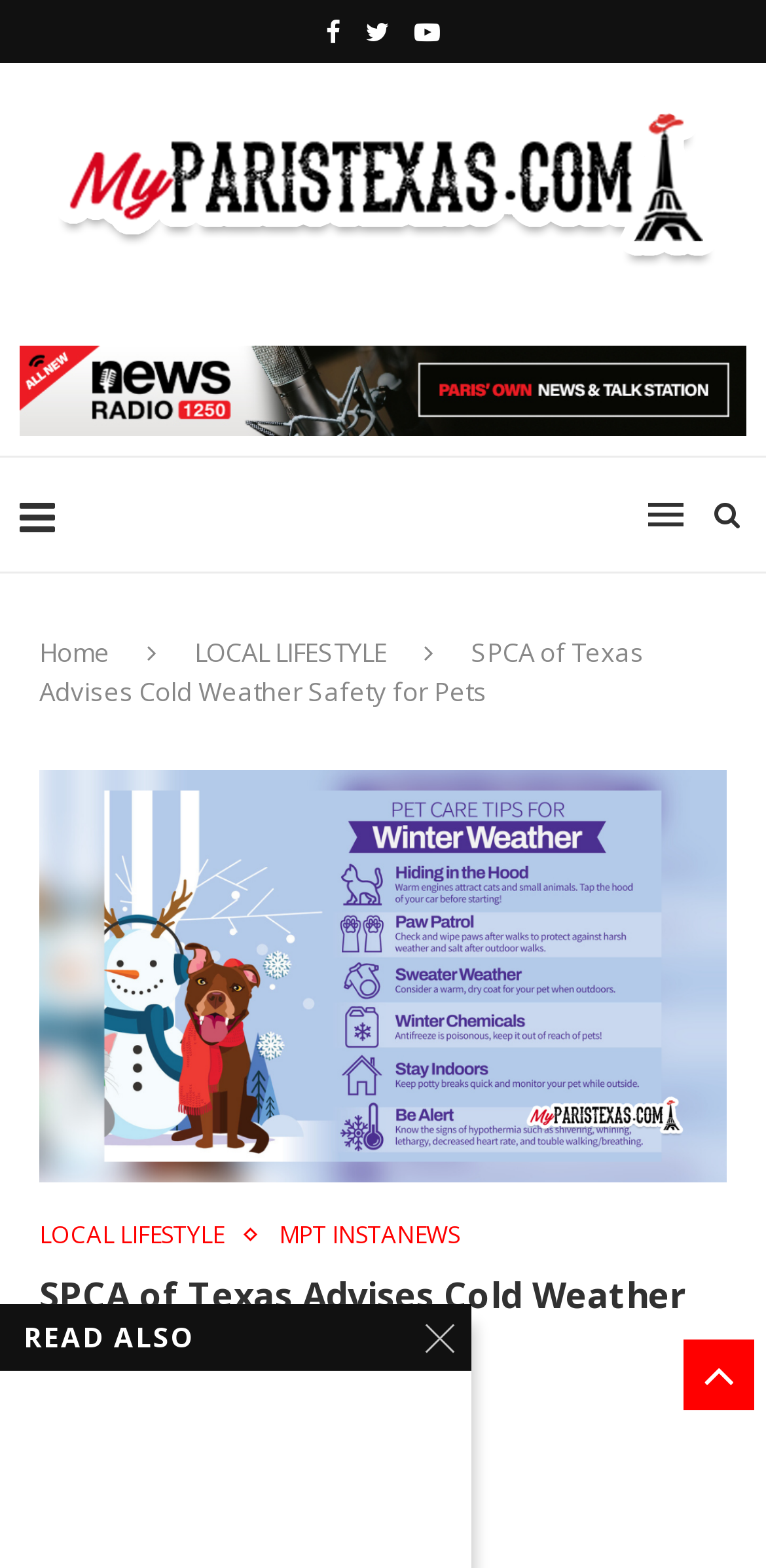Create a full and detailed caption for the entire webpage.

The webpage appears to be a news article from MyParisTexas, with a focus on pet safety during cold weather. At the top, there are three social media links, followed by a banner image with the website's logo. Below the banner, there is a navigation menu with links to "Home" and "LOCAL LIFESTYLE".

The main article title, "SPCA of Texas Advises Cold Weather Safety for Pets", is prominently displayed in the middle of the page. The article text is not explicitly mentioned, but it likely provides guidance on how to keep pets safe during cold weather.

To the right of the article title, there is a section with links to related articles or categories, including "LOCAL LIFESTYLE" and "MPT INSTANEWS". Below this section, there is a heading with the same title as the article, followed by the author's name, "MyParisTexas", and the publication date, "February 23, 2022". There is also a comment count, indicating that there are no comments on the article.

At the bottom of the page, there is a "READ ALSO" section with a link to another article. Overall, the webpage has a simple and organized layout, with clear headings and concise text.